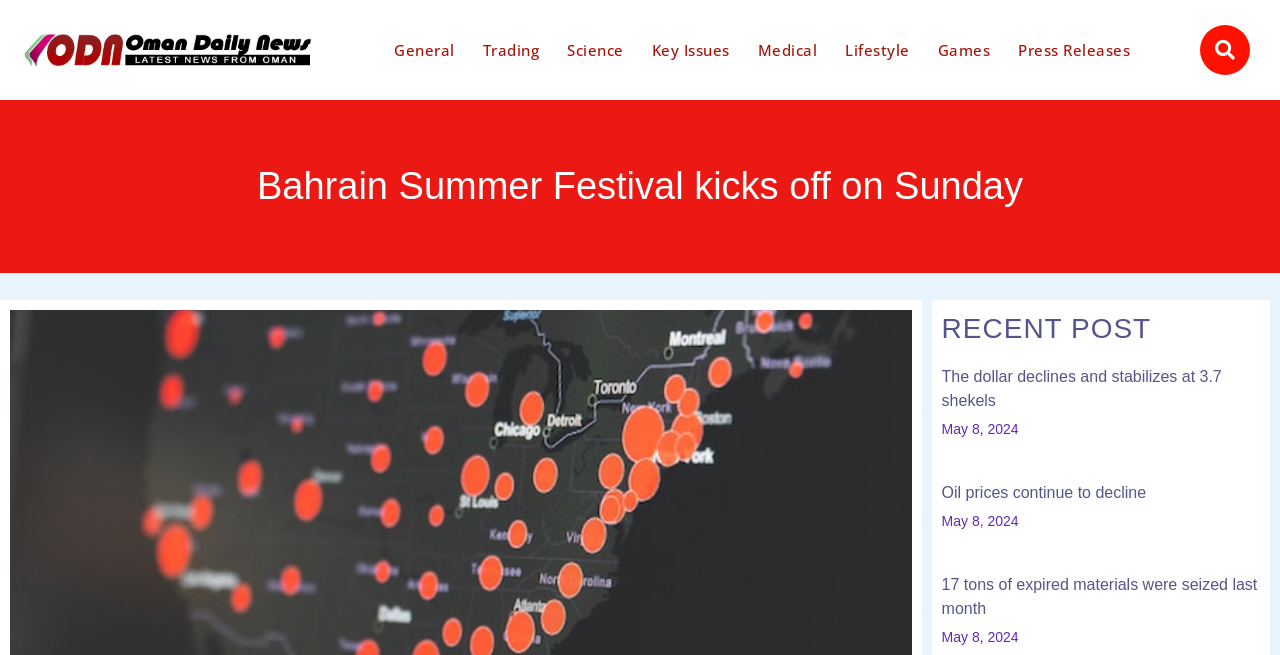Specify the bounding box coordinates for the region that must be clicked to perform the given instruction: "Search for something".

[0.937, 0.038, 0.981, 0.115]